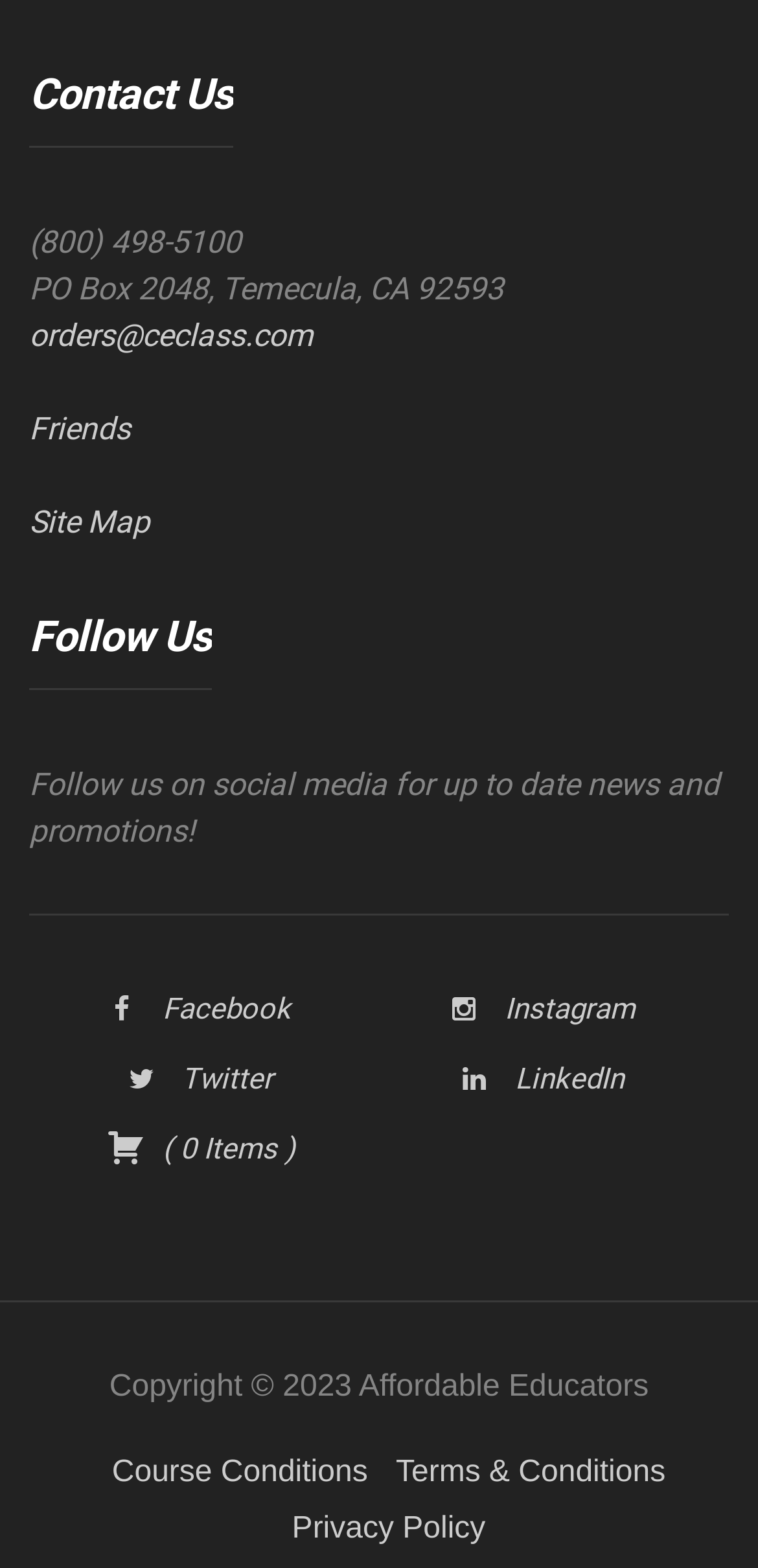Based on the image, please elaborate on the answer to the following question:
How many links are listed at the bottom of the page?

I counted the number of links listed at the bottom of the page, which includes 'Course Conditions', 'Terms & Conditions', and 'Privacy Policy', for a total of 3 links.